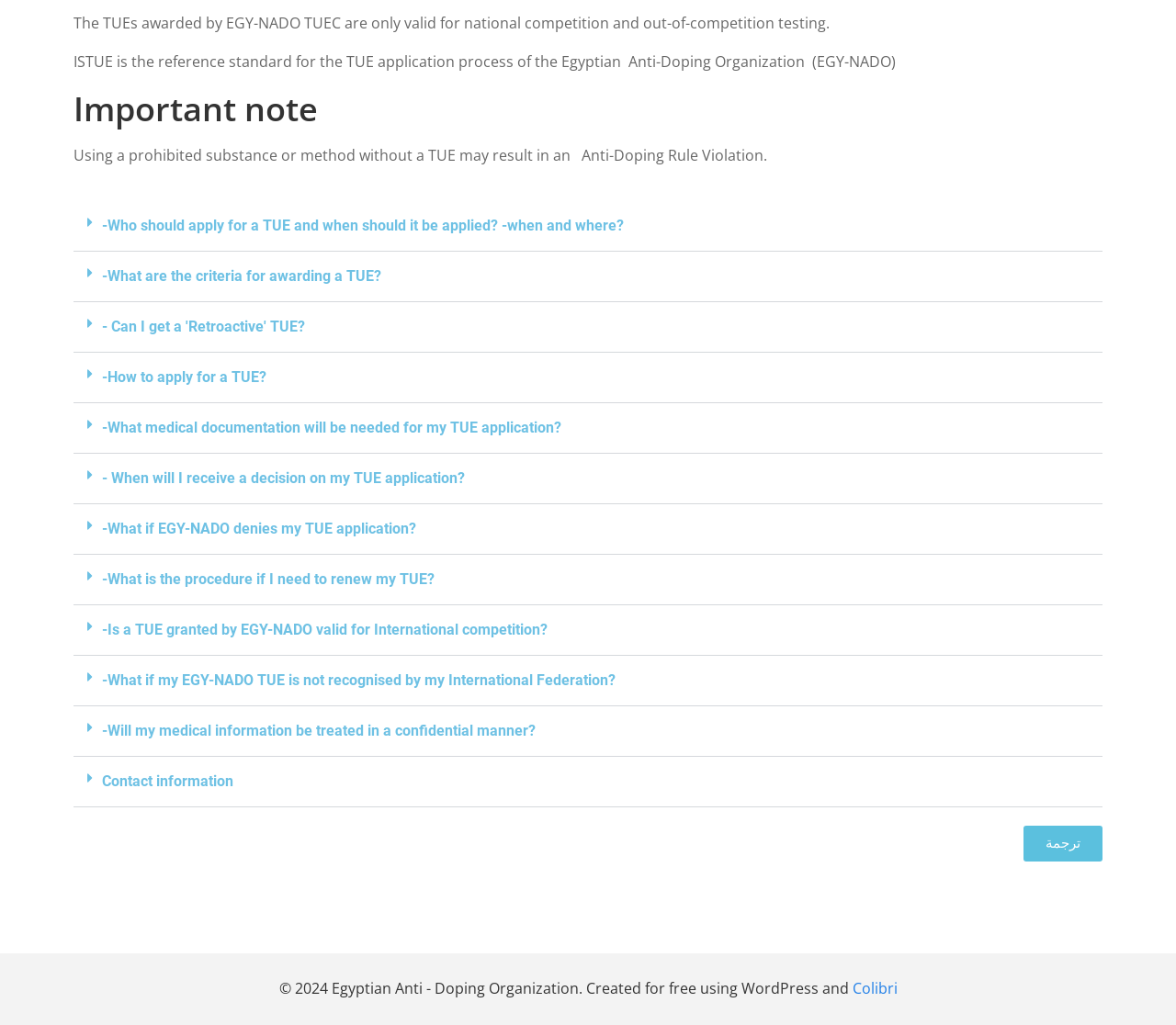What is the purpose of ISTUE?
Provide a one-word or short-phrase answer based on the image.

TUE application process